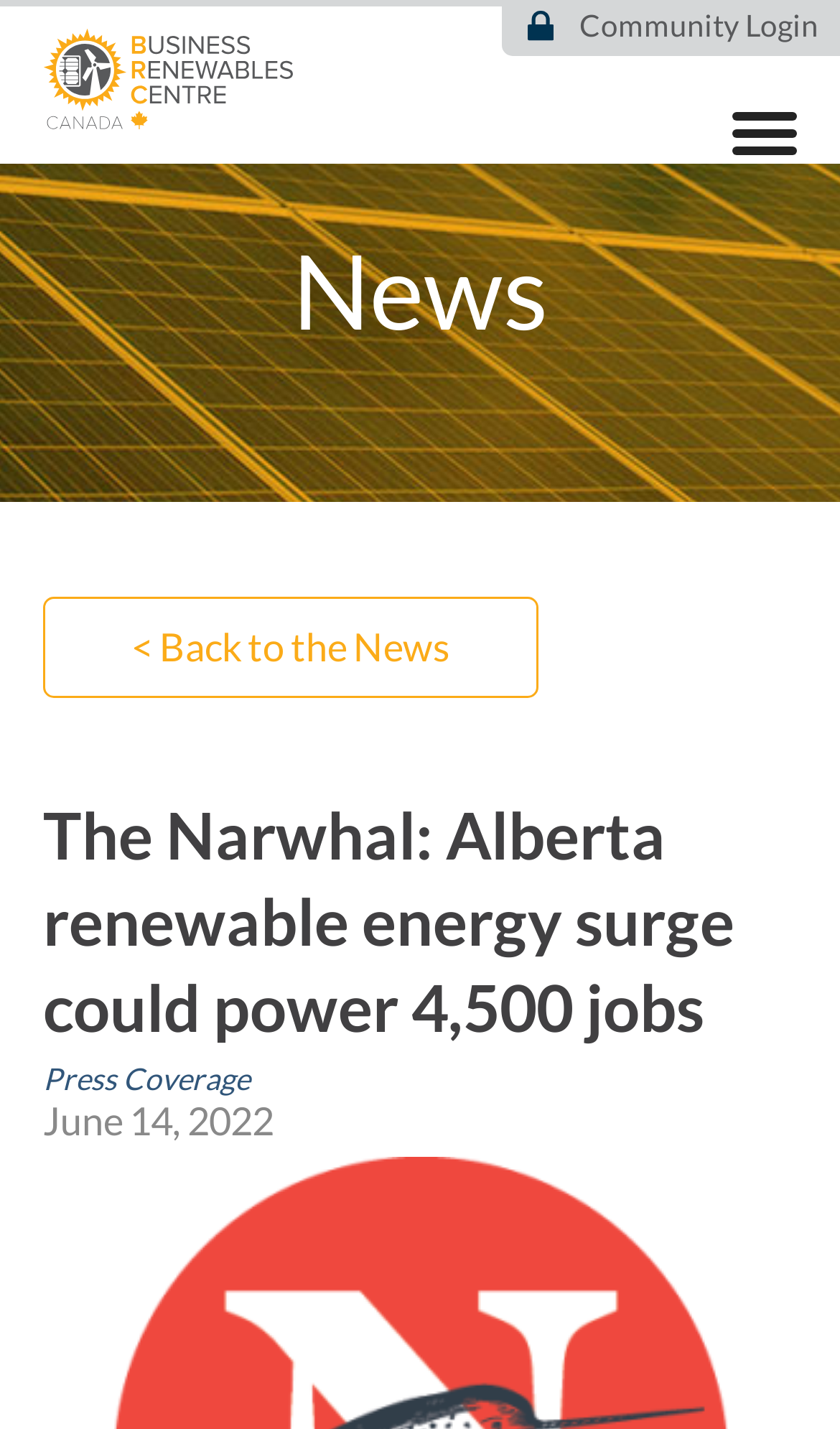Please locate the bounding box coordinates of the region I need to click to follow this instruction: "View the 'News' section".

[0.097, 0.306, 0.231, 0.339]